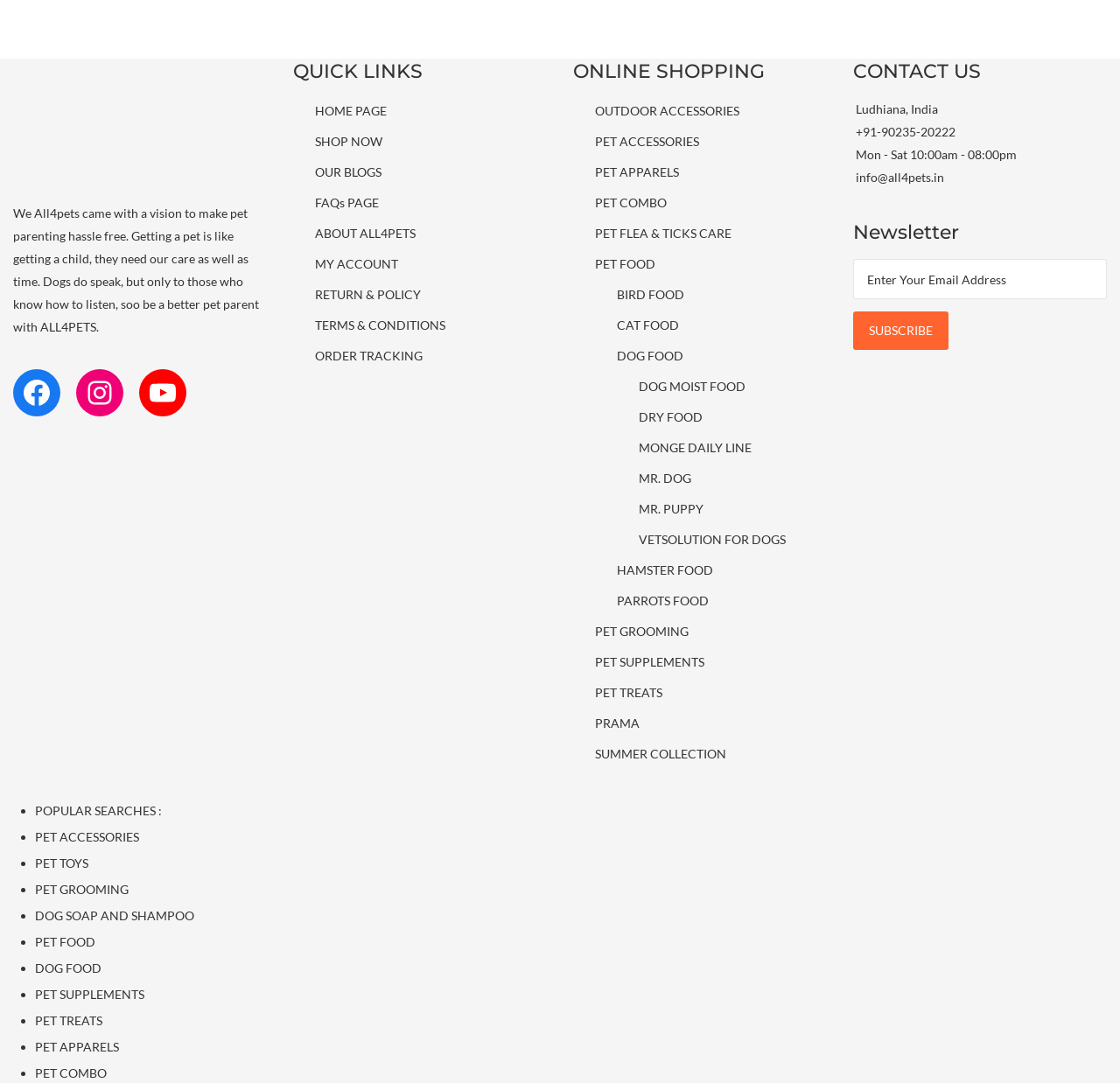What is the purpose of the 'Newsletter' form?
Respond to the question with a well-detailed and thorough answer.

The 'Newsletter' form is located in the 'CONTACT US' section of the webpage and has a textbox to enter the email address and a button to subscribe, indicating that its purpose is to allow users to subscribe to the newsletter.